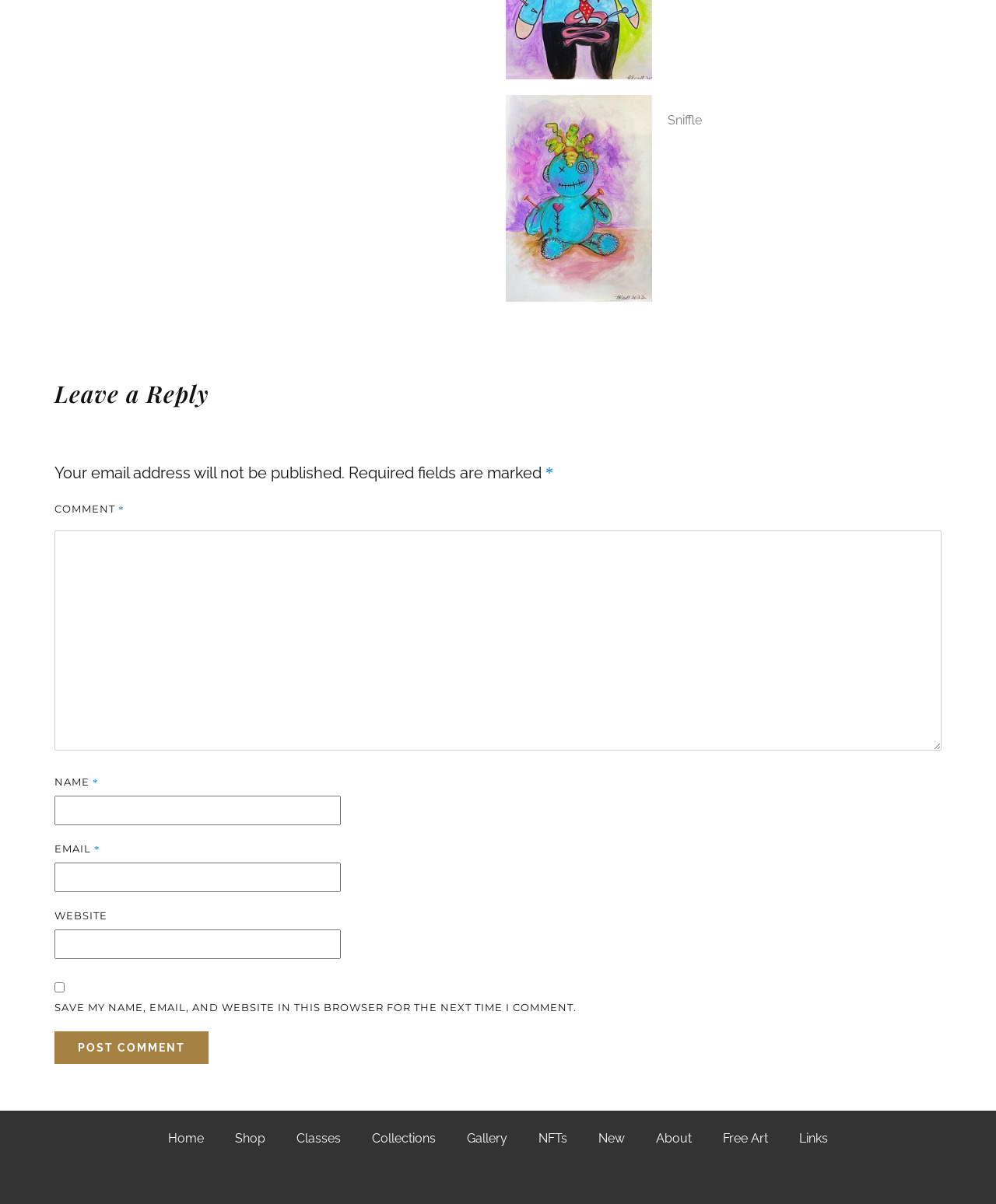Please identify the bounding box coordinates of the clickable element to fulfill the following instruction: "go to home page". The coordinates should be four float numbers between 0 and 1, i.e., [left, top, right, bottom].

[0.153, 0.934, 0.22, 0.958]